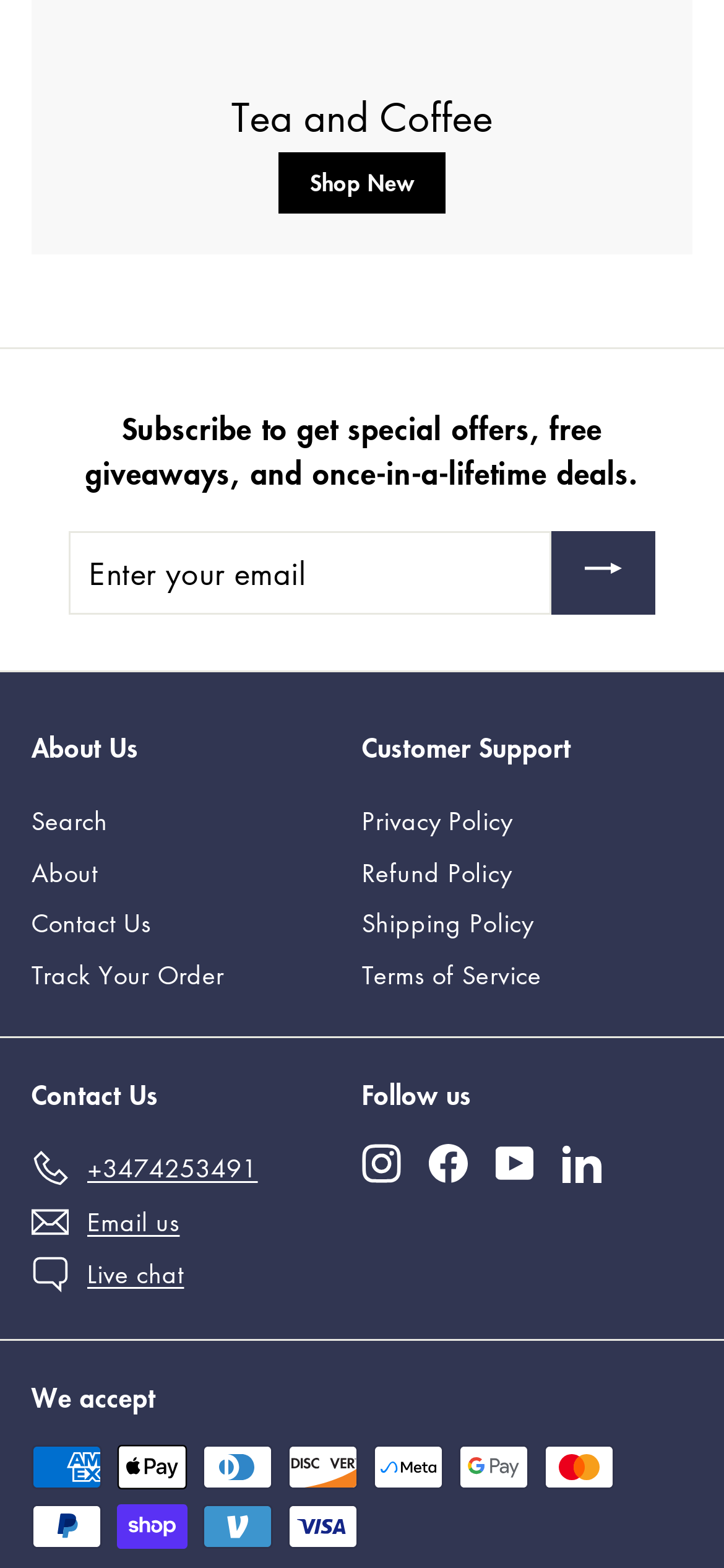Reply to the question with a single word or phrase:
How many social media platforms can you follow the company on?

4